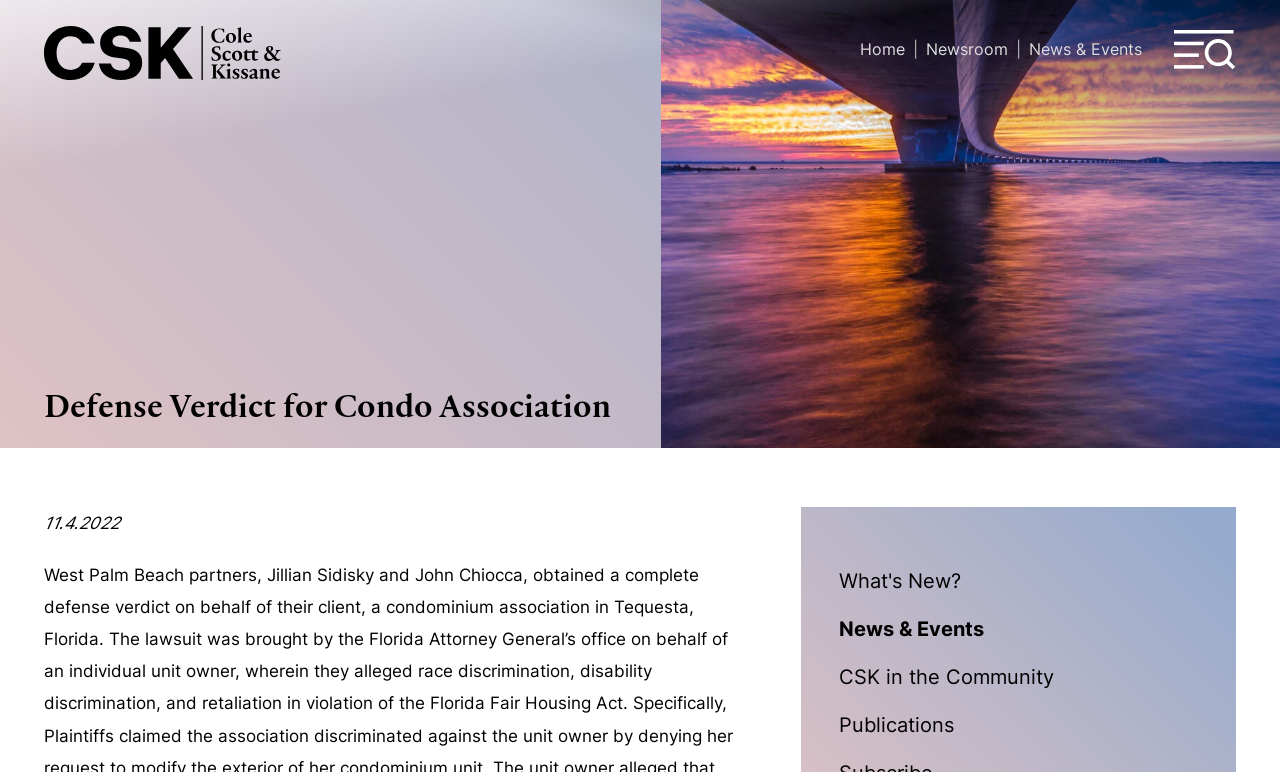Locate the bounding box of the UI element defined by this description: "CSK in the Community". The coordinates should be given as four float numbers between 0 and 1, formatted as [left, top, right, bottom].

[0.656, 0.86, 0.824, 0.893]